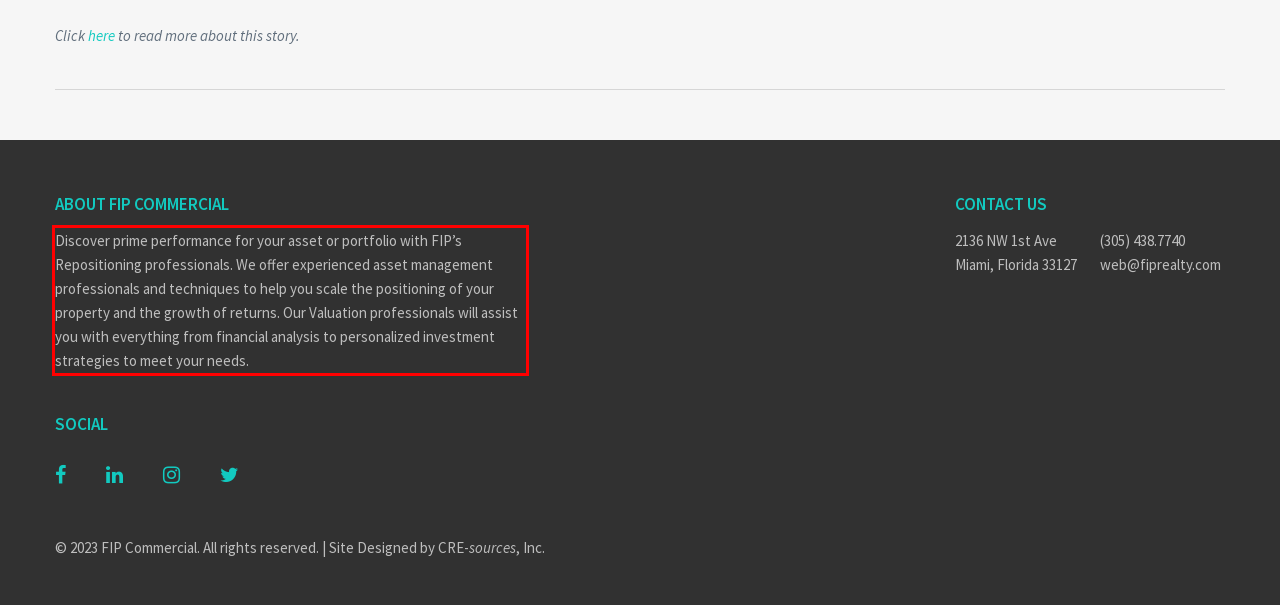Identify and transcribe the text content enclosed by the red bounding box in the given screenshot.

Discover prime performance for your asset or portfolio with FIP’s Repositioning professionals. We offer experienced asset management professionals and techniques to help you scale the positioning of your property and the growth of returns. Our Valuation professionals will assist you with everything from financial analysis to personalized investment strategies to meet your needs.